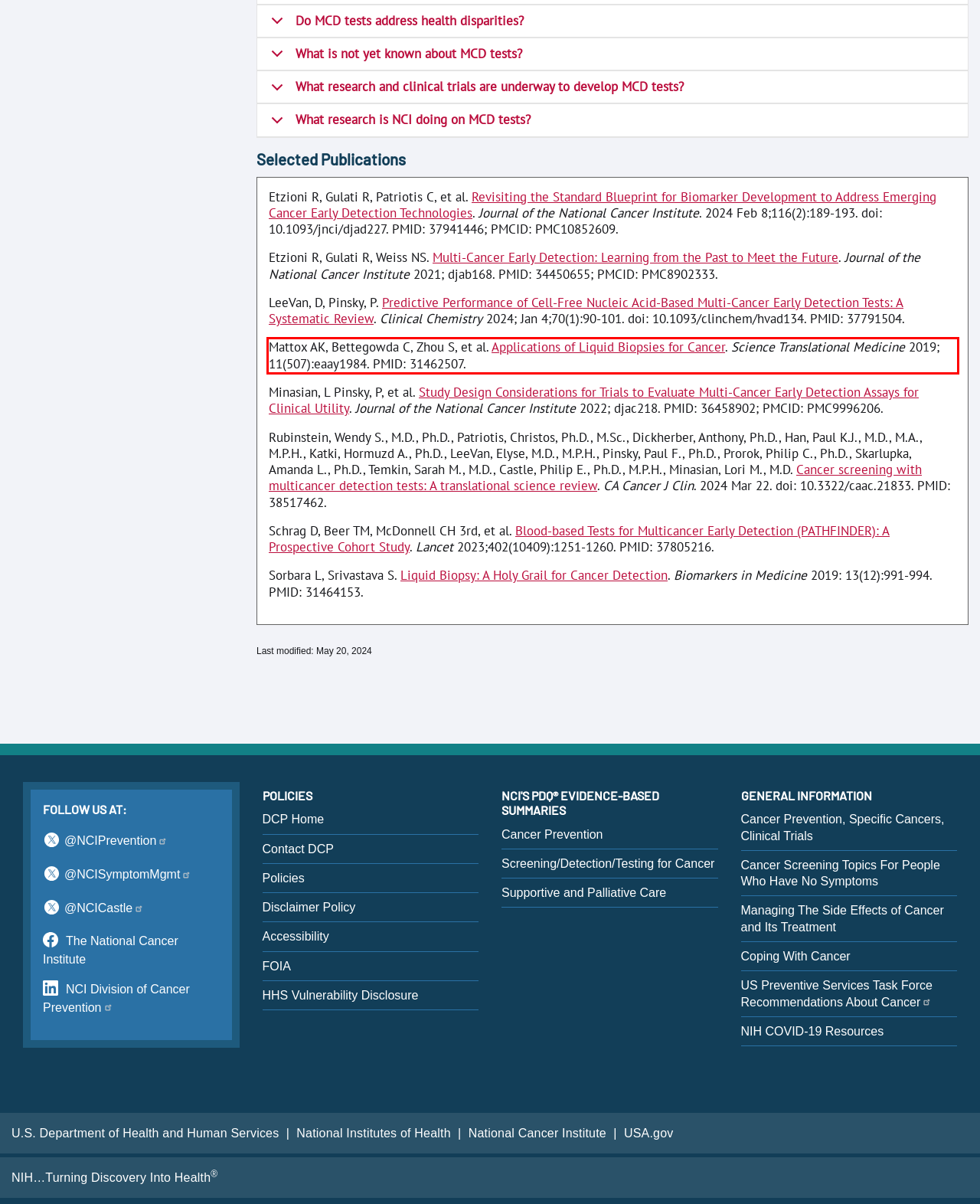Identify and transcribe the text content enclosed by the red bounding box in the given screenshot.

Mattox AK, Bettegowda C, Zhou S, et al. Applications of Liquid Biopsies for Cancer. Science Translational Medicine 2019; 11(507):eaay1984. PMID: 31462507.